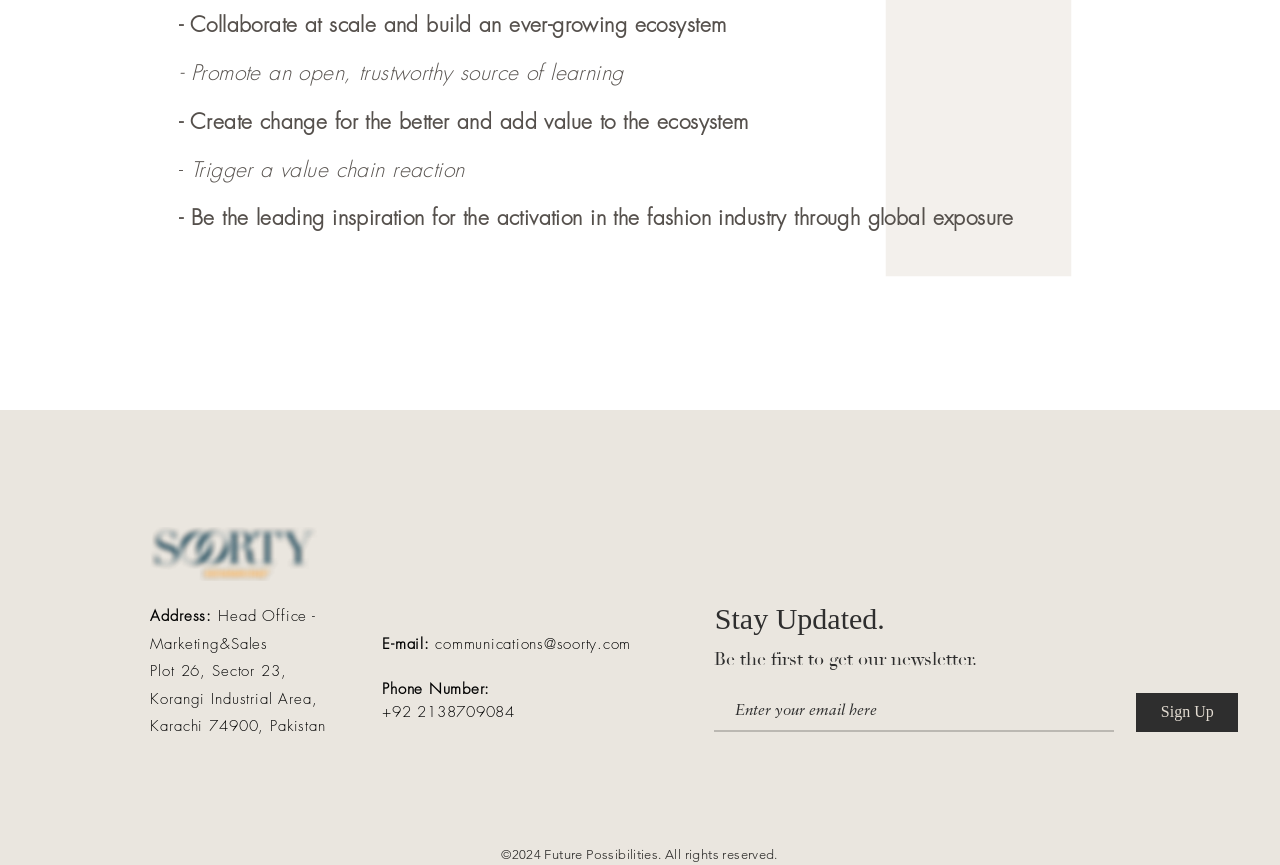Provide your answer in one word or a succinct phrase for the question: 
What year is the copyright for?

2024